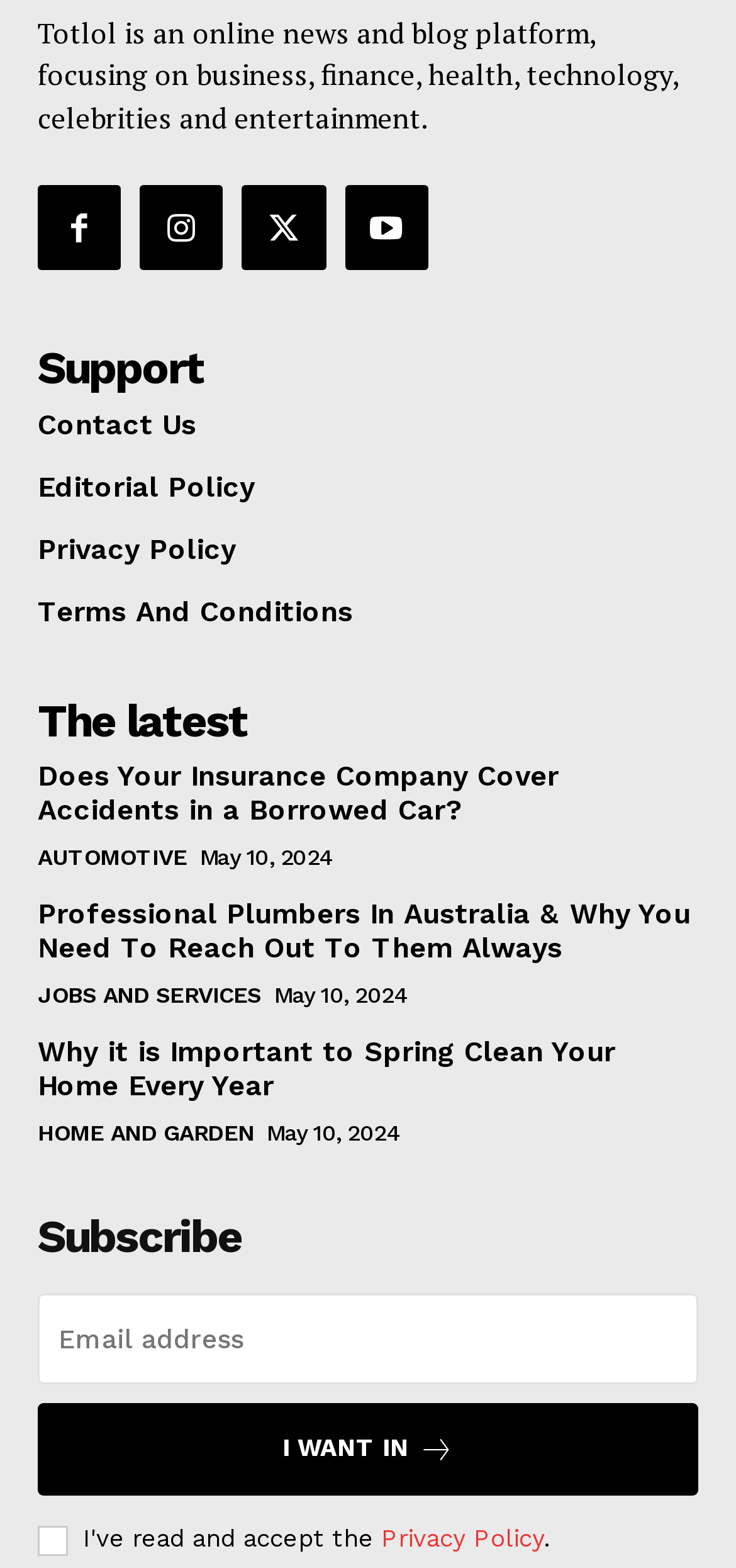Carefully observe the image and respond to the question with a detailed answer:
What is the main topic of the webpage?

Based on the static text at the top of the webpage, 'Totlol is an online news and blog platform, focusing on business, finance, health, technology, celebrities and entertainment.', it can be inferred that the main topic of the webpage is a news and blog platform.